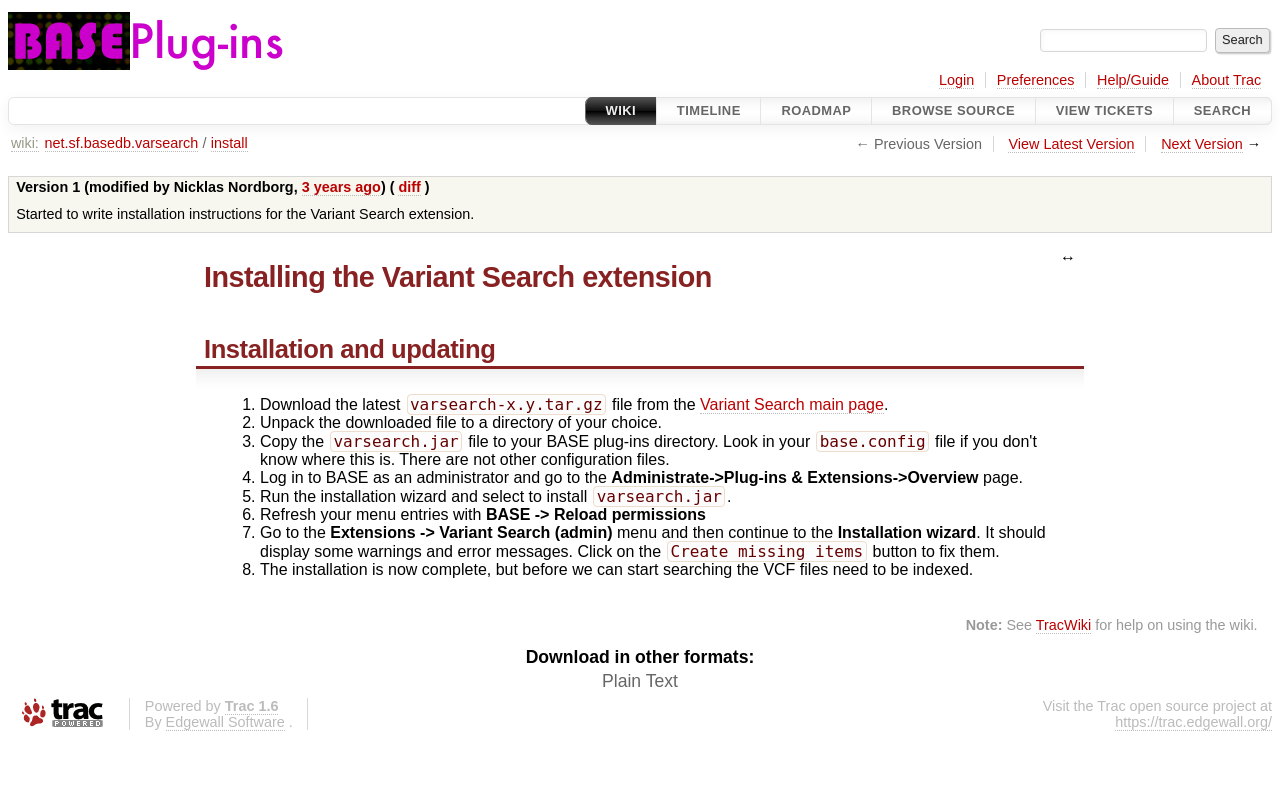Find the bounding box coordinates for the element that must be clicked to complete the instruction: "Install the Variant Search extension". The coordinates should be four float numbers between 0 and 1, indicated as [left, top, right, bottom].

[0.153, 0.322, 0.847, 0.363]